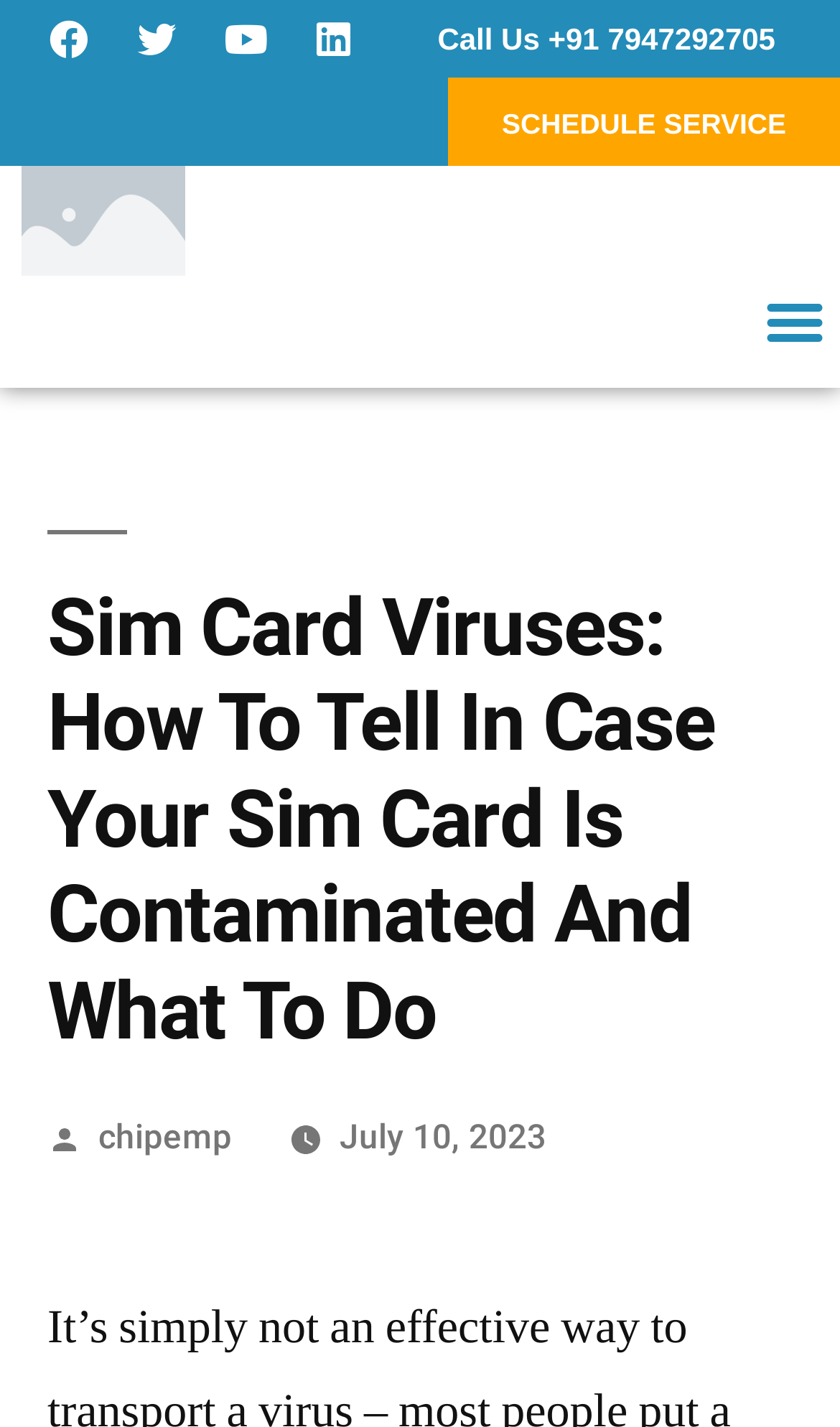Kindly determine the bounding box coordinates for the area that needs to be clicked to execute this instruction: "Call the provided phone number".

[0.521, 0.017, 0.923, 0.038]